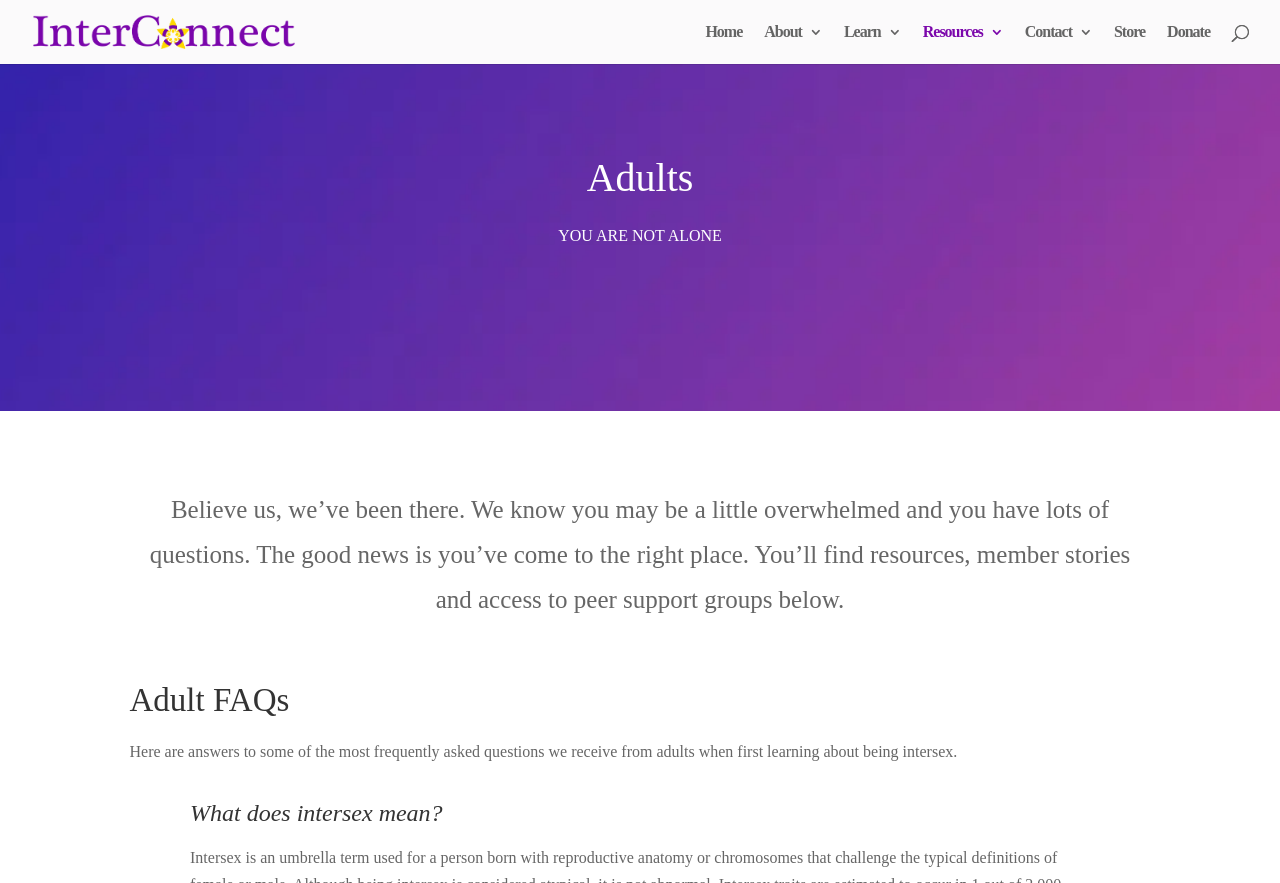What is the purpose of this webpage?
Please utilize the information in the image to give a detailed response to the question.

Based on the webpage content, it appears to be a support webpage for adults who are intersex, providing resources, member stories, and access to peer support groups.